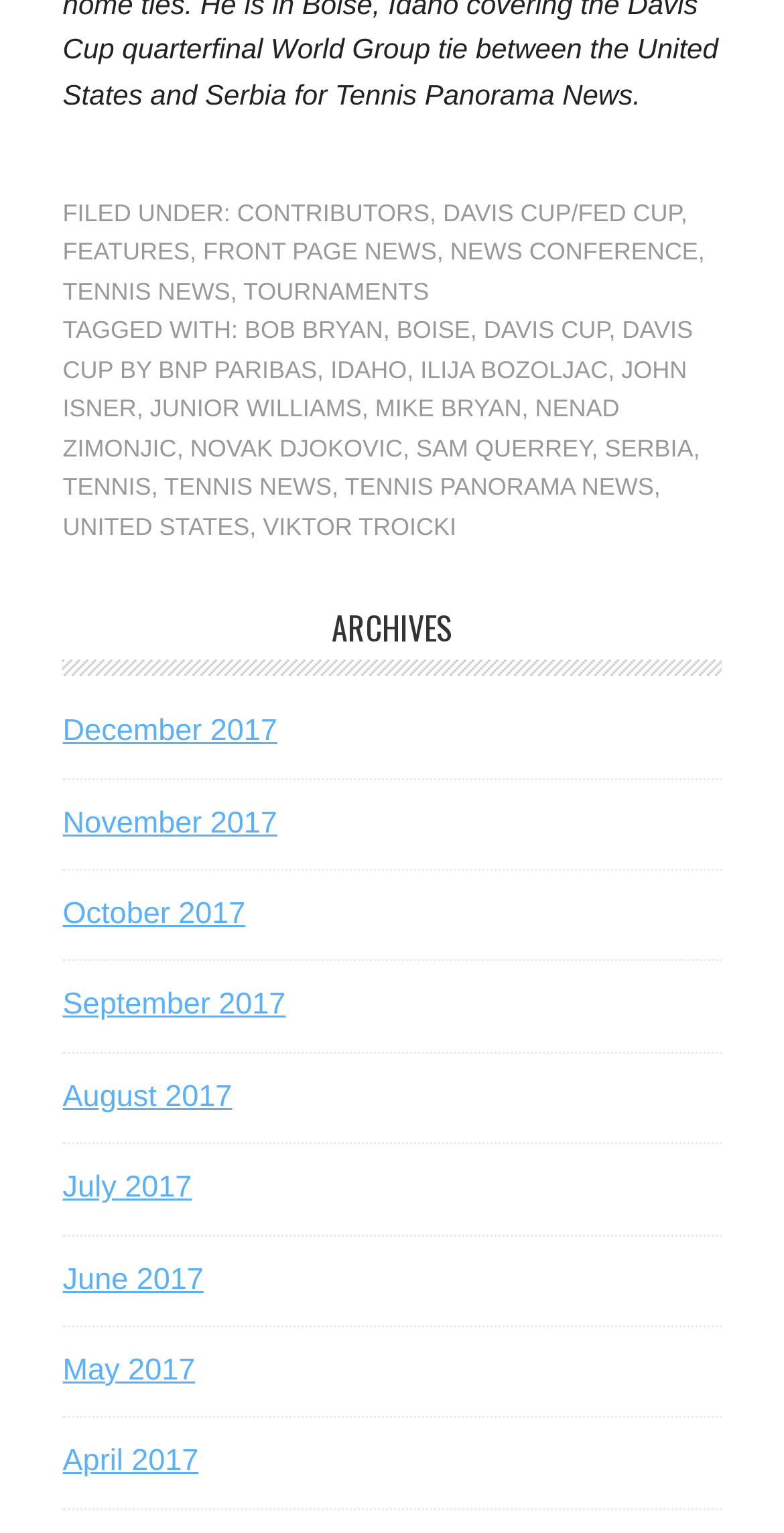What is the category of the article?
Please ensure your answer is as detailed and informative as possible.

I determined the category of the article by looking at the footer section of the webpage, where it says 'FILED UNDER:' followed by a list of categories, including 'TENNIS NEWS'.